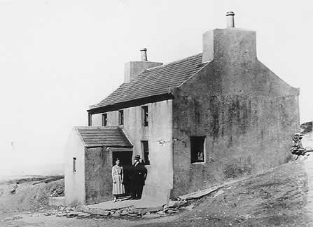What is the significance of the farmhouse in paranormal research?
Using the image, provide a concise answer in one word or a short phrase.

Battersea Poltergeist case